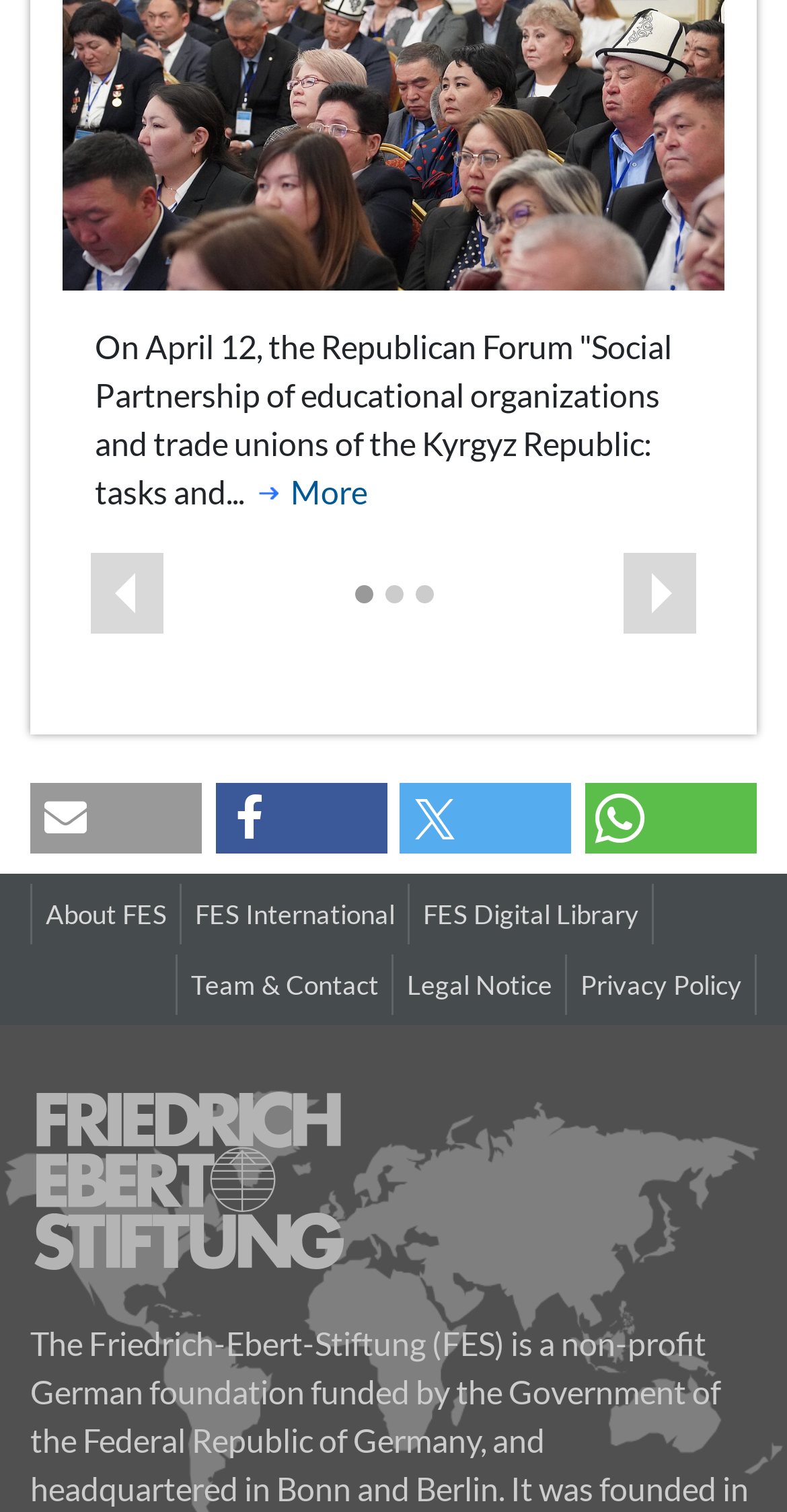Could you provide the bounding box coordinates for the portion of the screen to click to complete this instruction: "Click on the 'About FES' link"?

[0.058, 0.594, 0.212, 0.616]